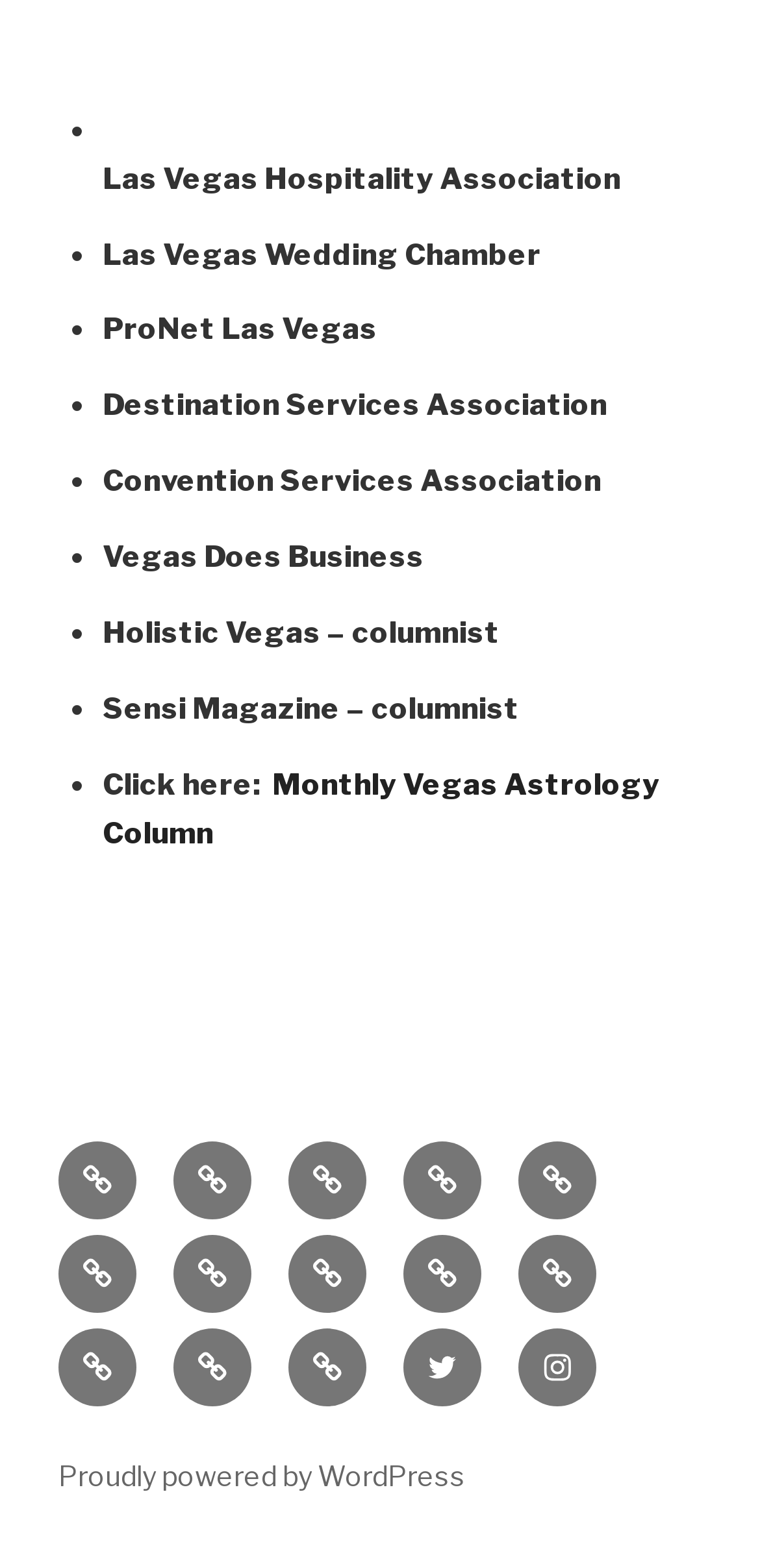Pinpoint the bounding box coordinates of the clickable area necessary to execute the following instruction: "Click on Las Vegas Hospitality Association". The coordinates should be given as four float numbers between 0 and 1, namely [left, top, right, bottom].

[0.135, 0.103, 0.817, 0.125]